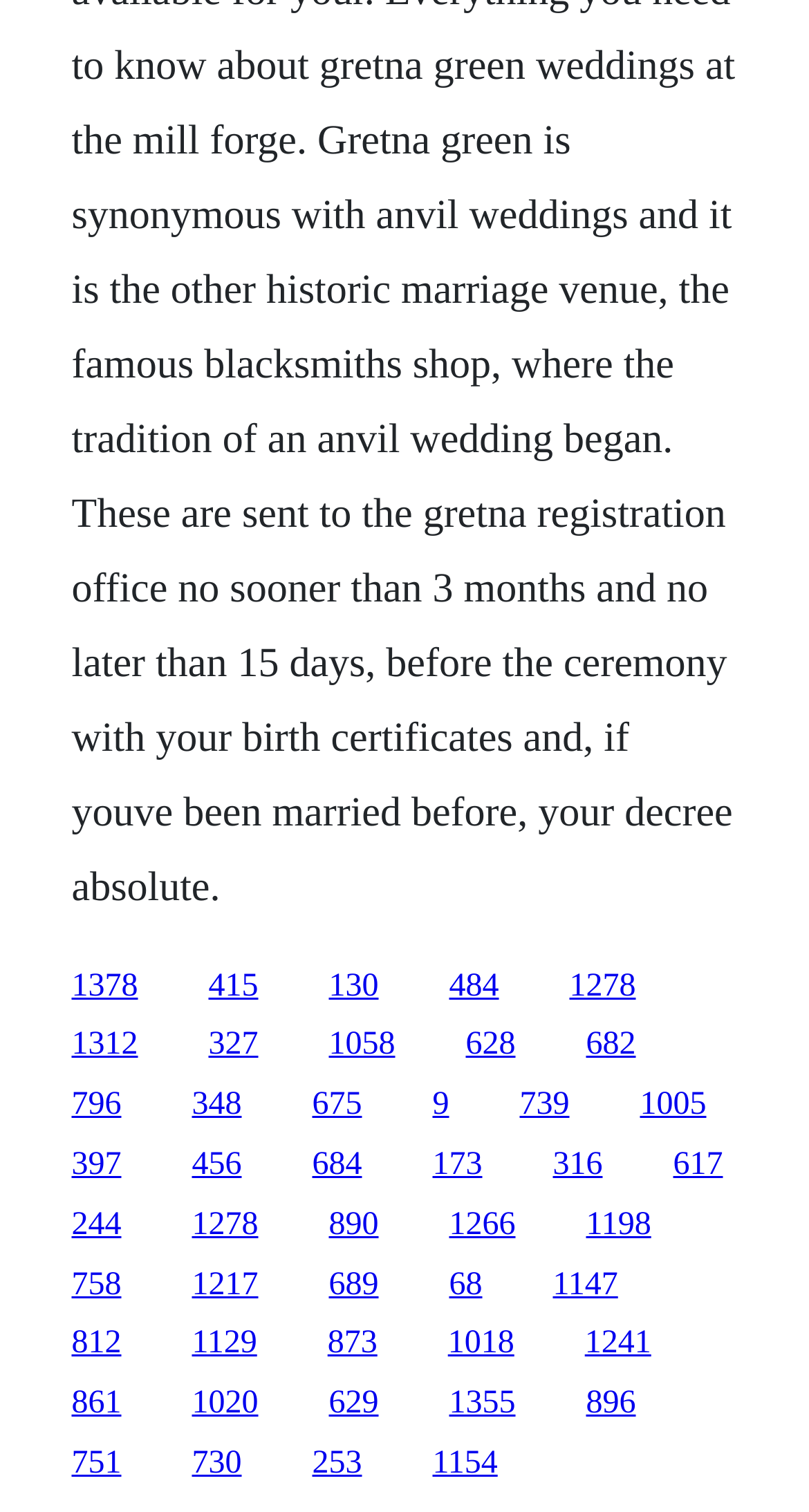Refer to the screenshot and give an in-depth answer to this question: What is the vertical position of the link '415' relative to the link '130'?

I compared the y1 and y2 coordinates of the link '415' and the link '130'. Since the y1 and y2 values of '415' are smaller than those of '130', the link '415' is above the link '130'.